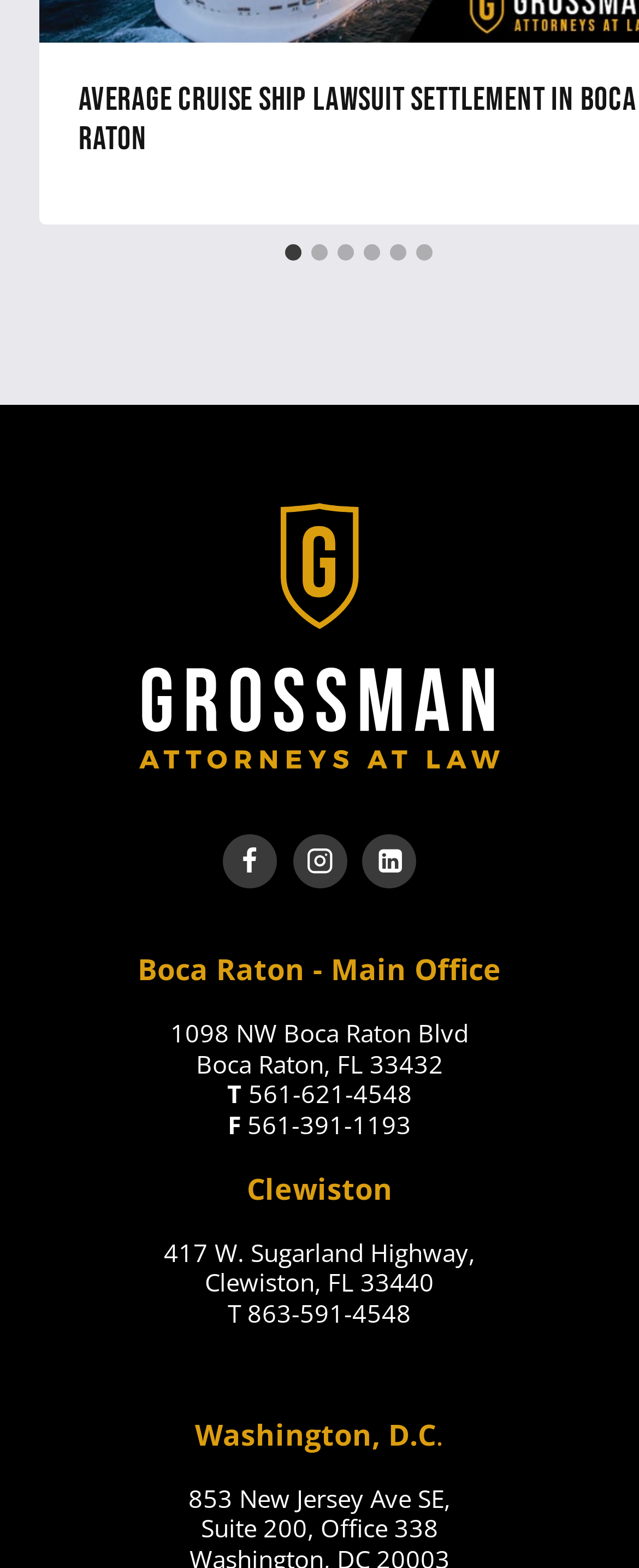What social media platforms are linked?
Answer the question with a single word or phrase, referring to the image.

Facebook, Instagram, Linkedin